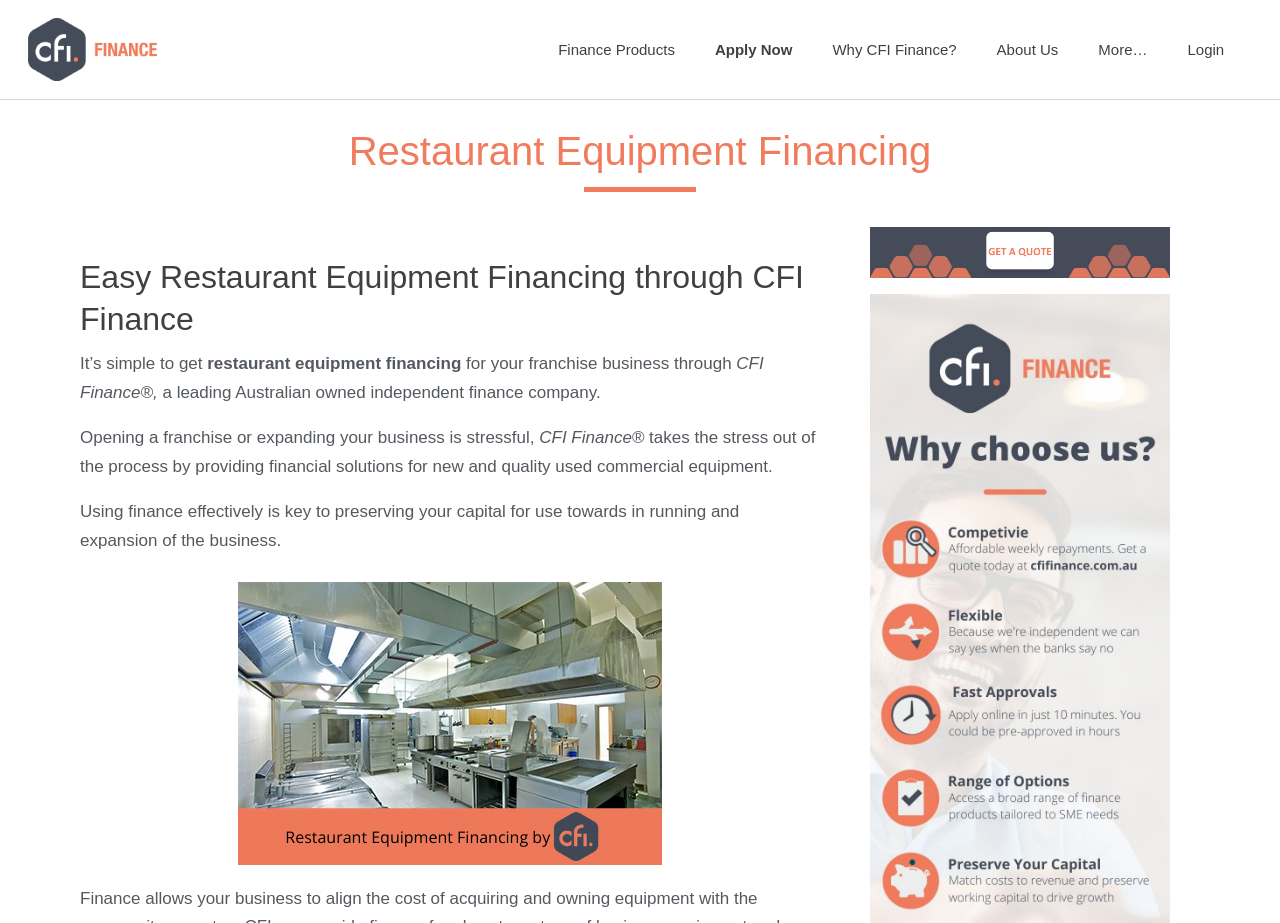Identify the headline of the webpage and generate its text content.

Restaurant Equipment Financing